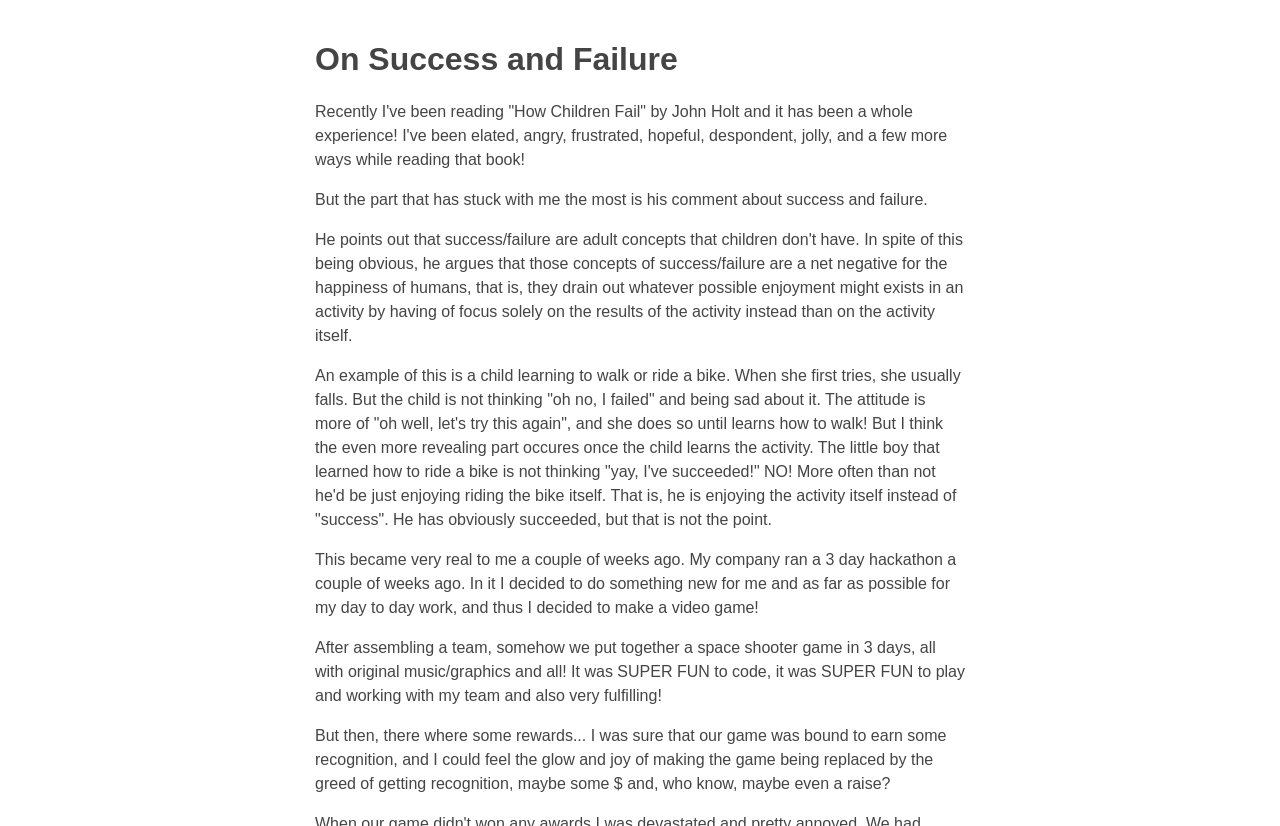What replaced the joy of making the game for the author?
Refer to the screenshot and respond with a concise word or phrase.

Greed of getting recognition